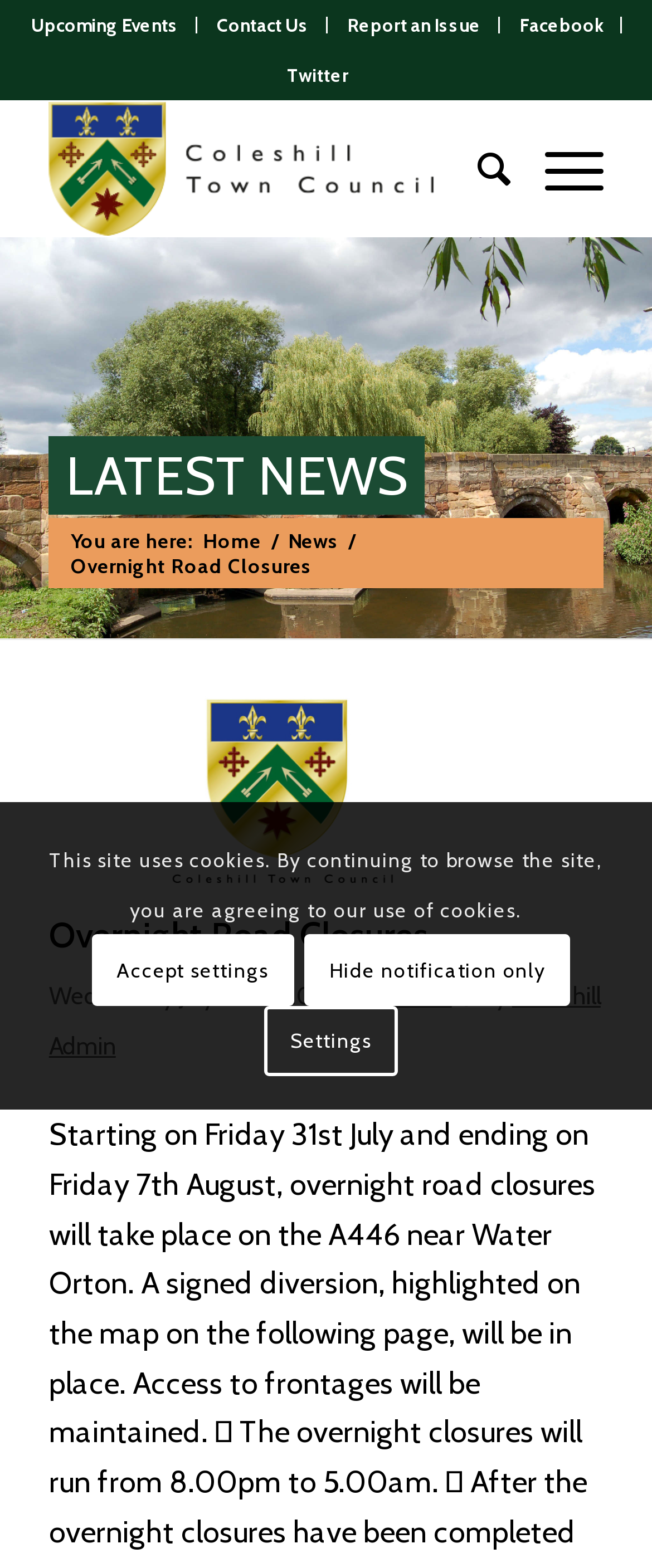Using the information shown in the image, answer the question with as much detail as possible: What is the name of the town council?

I found the answer by looking at the link 'Coleshill Town Council' which is a child element of the LayoutTable and has an image with the same name.